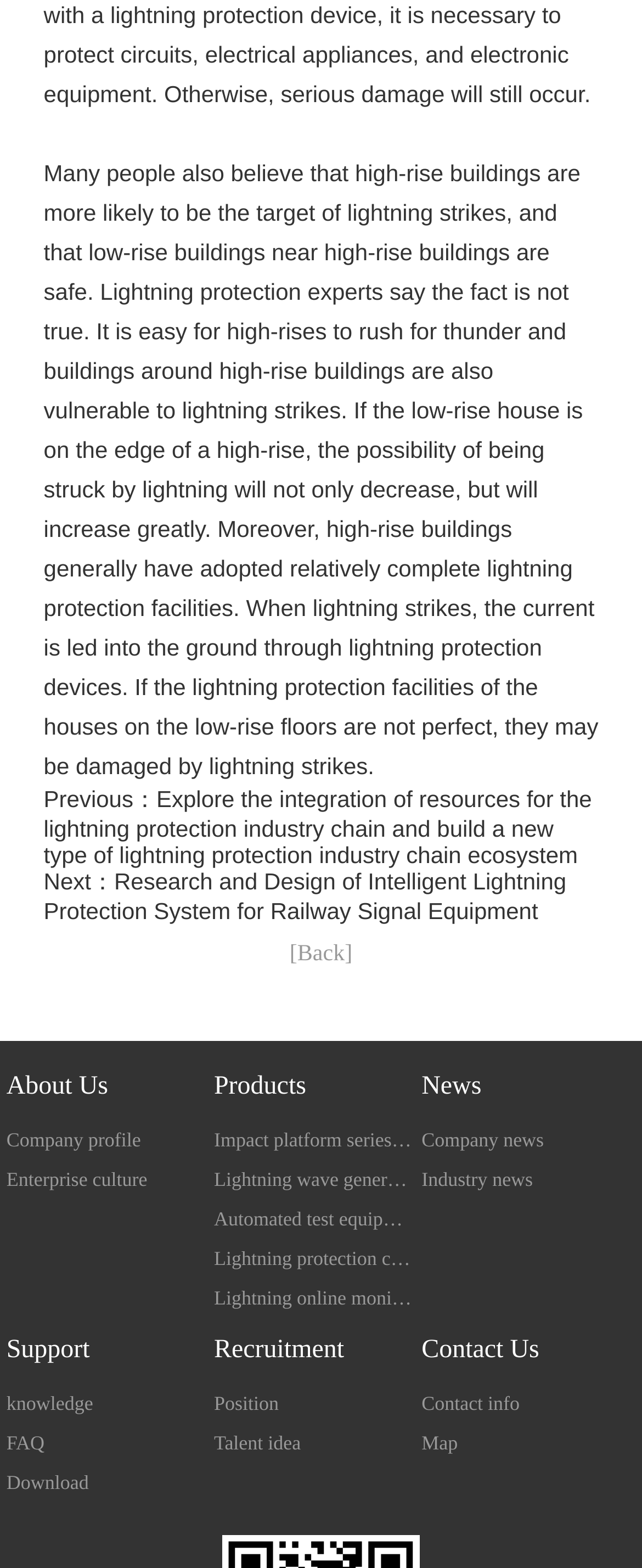Please locate the clickable area by providing the bounding box coordinates to follow this instruction: "Learn about impact platform series of simulation lightning test".

[0.333, 0.715, 0.647, 0.74]